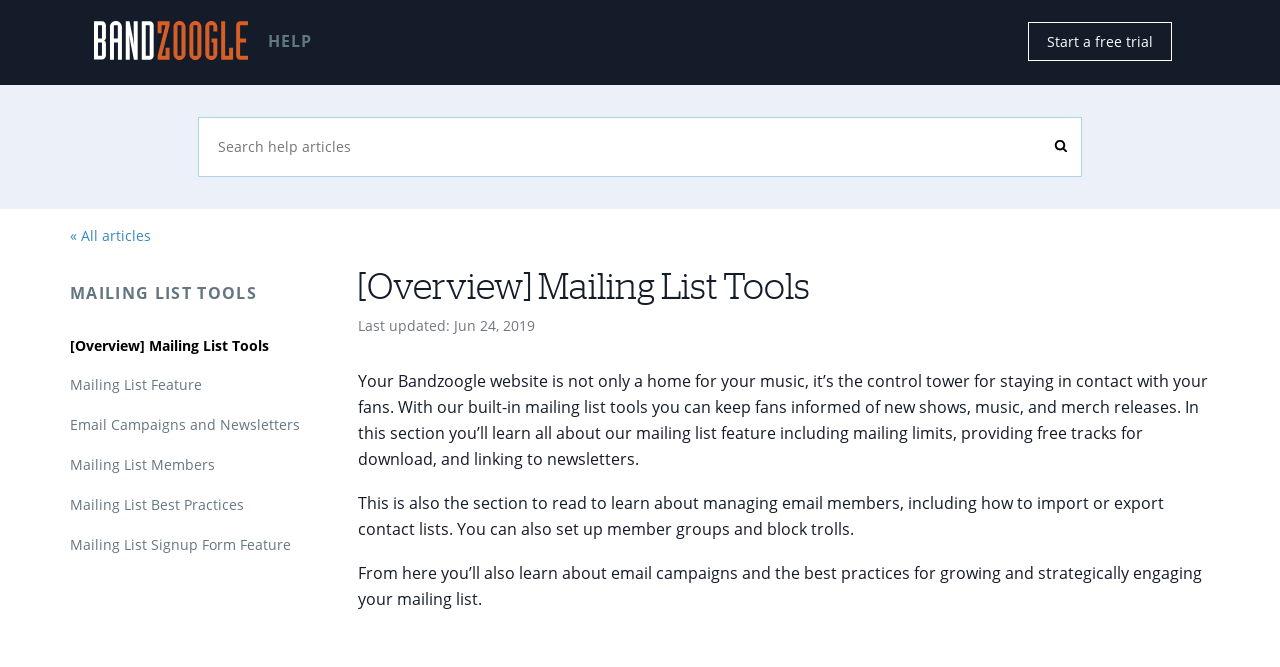Select the bounding box coordinates of the element I need to click to carry out the following instruction: "search for something".

[0.155, 0.175, 0.845, 0.265]